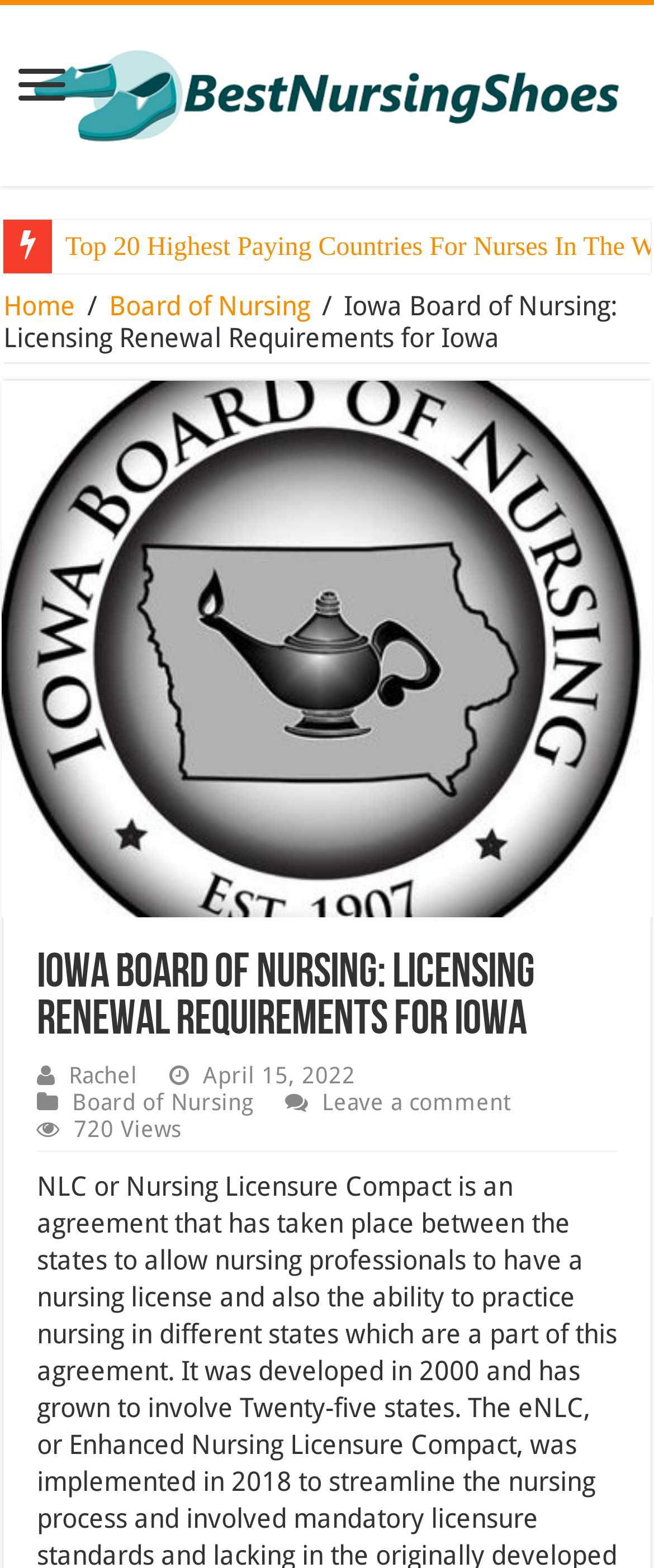What is the date mentioned in the webpage? Based on the screenshot, please respond with a single word or phrase.

April 15, 2022